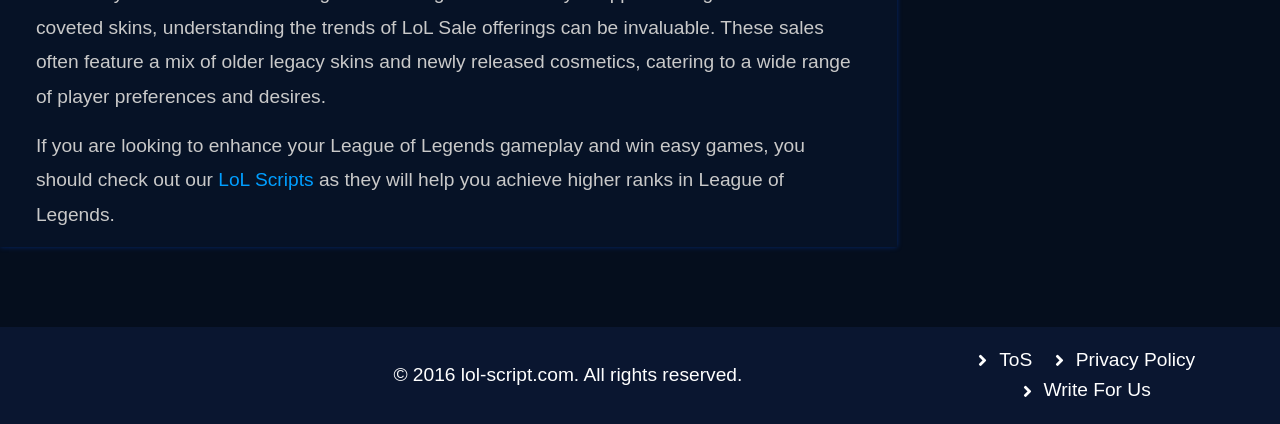How many links are there at the bottom of the page?
Provide a thorough and detailed answer to the question.

There are three links at the bottom of the page, which are 'ToS', 'Privacy Policy', and 'Write For Us', as indicated by their bounding box coordinates and OCR text.